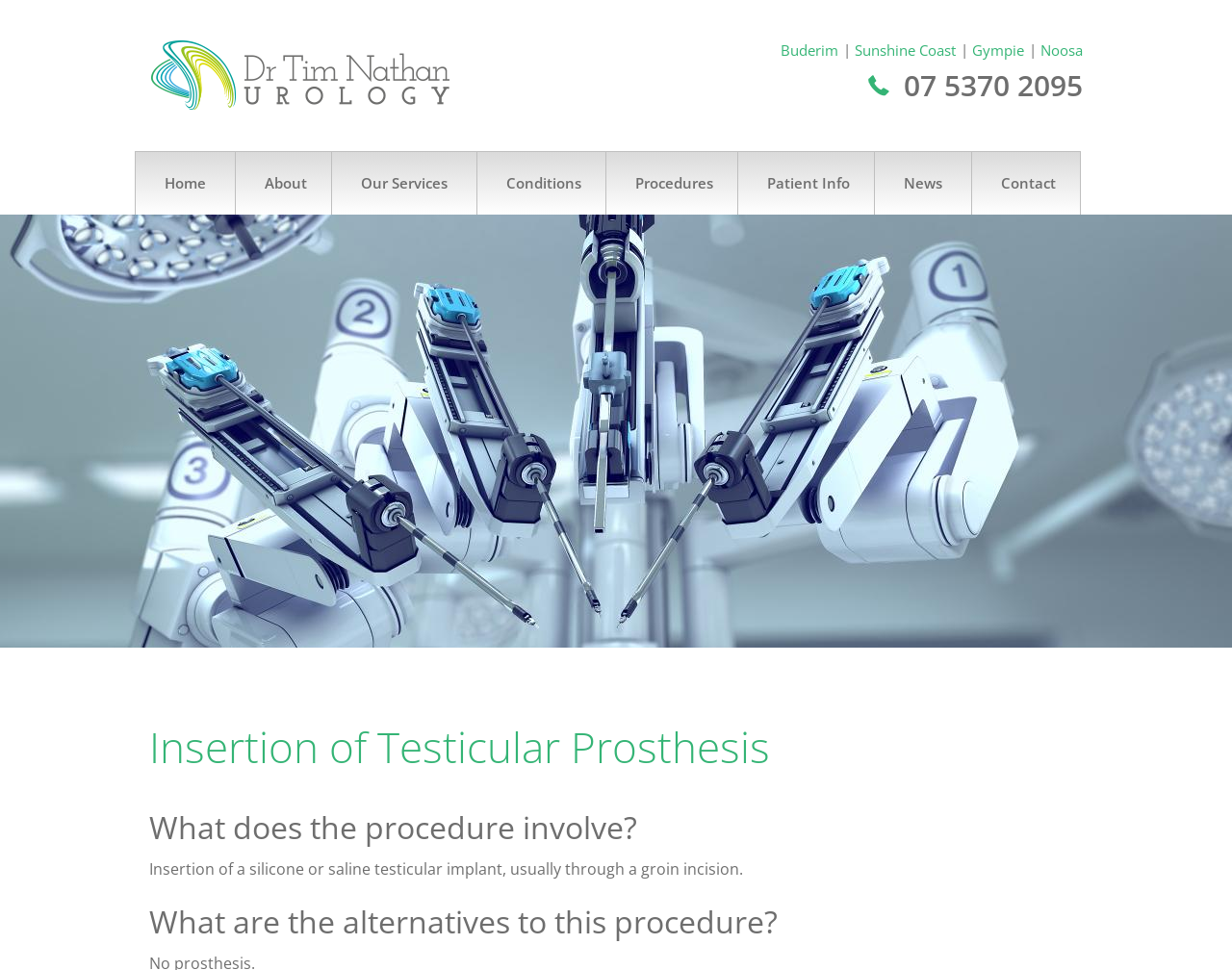Create an elaborate caption that covers all aspects of the webpage.

The webpage is about Dr. Tim Nathan Urology, specifically the insertion of a testicular prosthesis. At the top left, there is a "Skip to main content" link. Below it, there are several links to different locations, including Buderim, Sunshine Coast, Gympie, and Noosa. To the right of these links, there is a phone number "07 5370 2095".

The main navigation menu is located at the top center of the page, with links to "Home", "About", "Our Practice", "Our Team", "Our Services", "Conditions", "Procedures", "Patient Info", "News", and "Contact". 

Below the navigation menu, there is a sub-menu with links to more specific topics, such as "The Bladder", "The Kidney and Ureter", "The Penis", "The Prostate", "The Scrotum and Testes", and "The Urethra". 

The main content of the page is divided into sections, with headings "You are here", "Insertion of Testicular Prosthesis", "What does the procedure involve?", and "What are the alternatives to this procedure?". The text under "What does the procedure involve?" explains that the procedure involves the insertion of a silicone or saline testicular implant, usually through a groin incision.